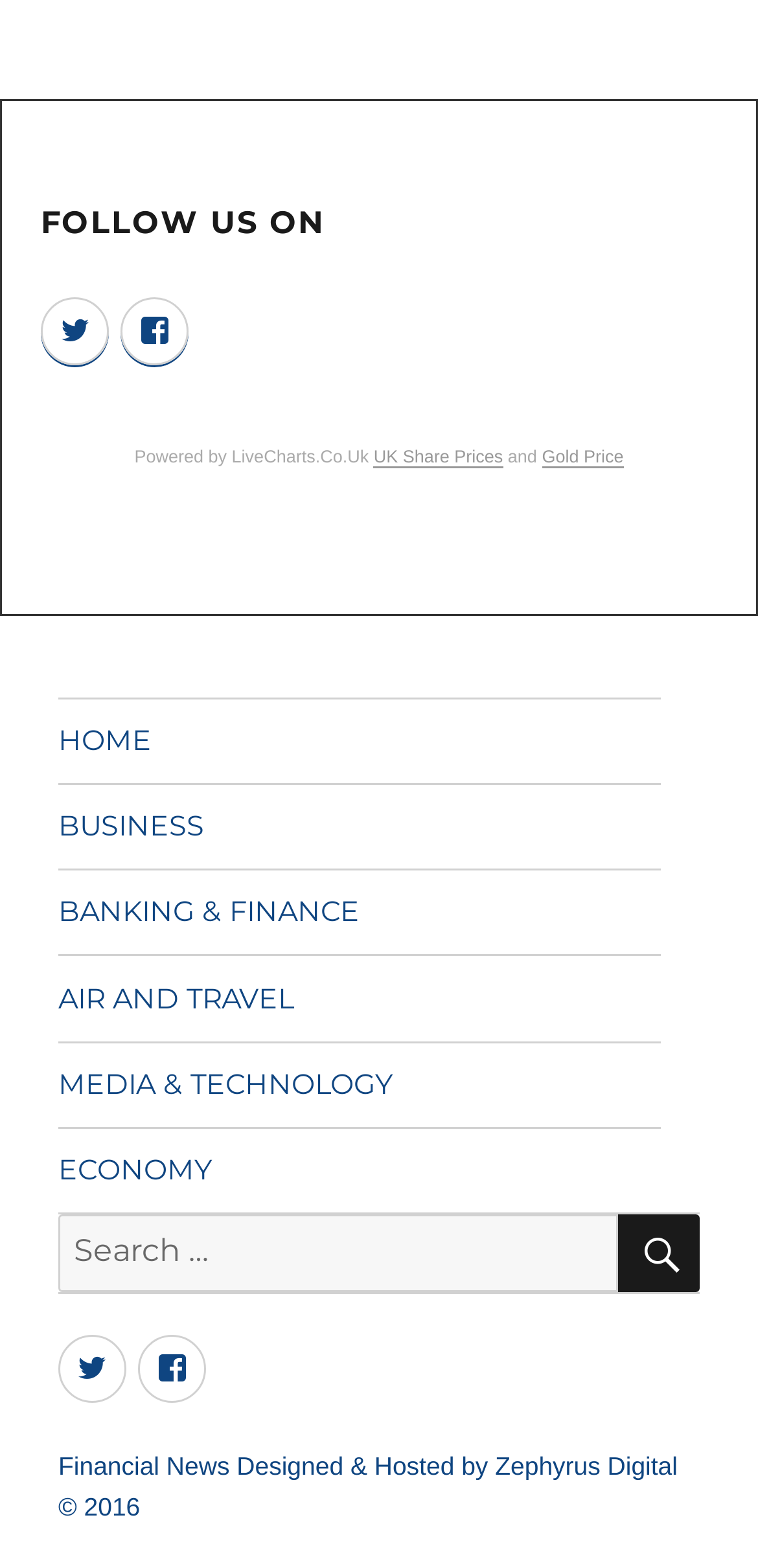Consider the image and give a detailed and elaborate answer to the question: 
What is the last menu item in the footer primary menu?

I looked at the navigation element with the description 'Footer Primary Menu' and found the last link with the text 'ECONOMY'.